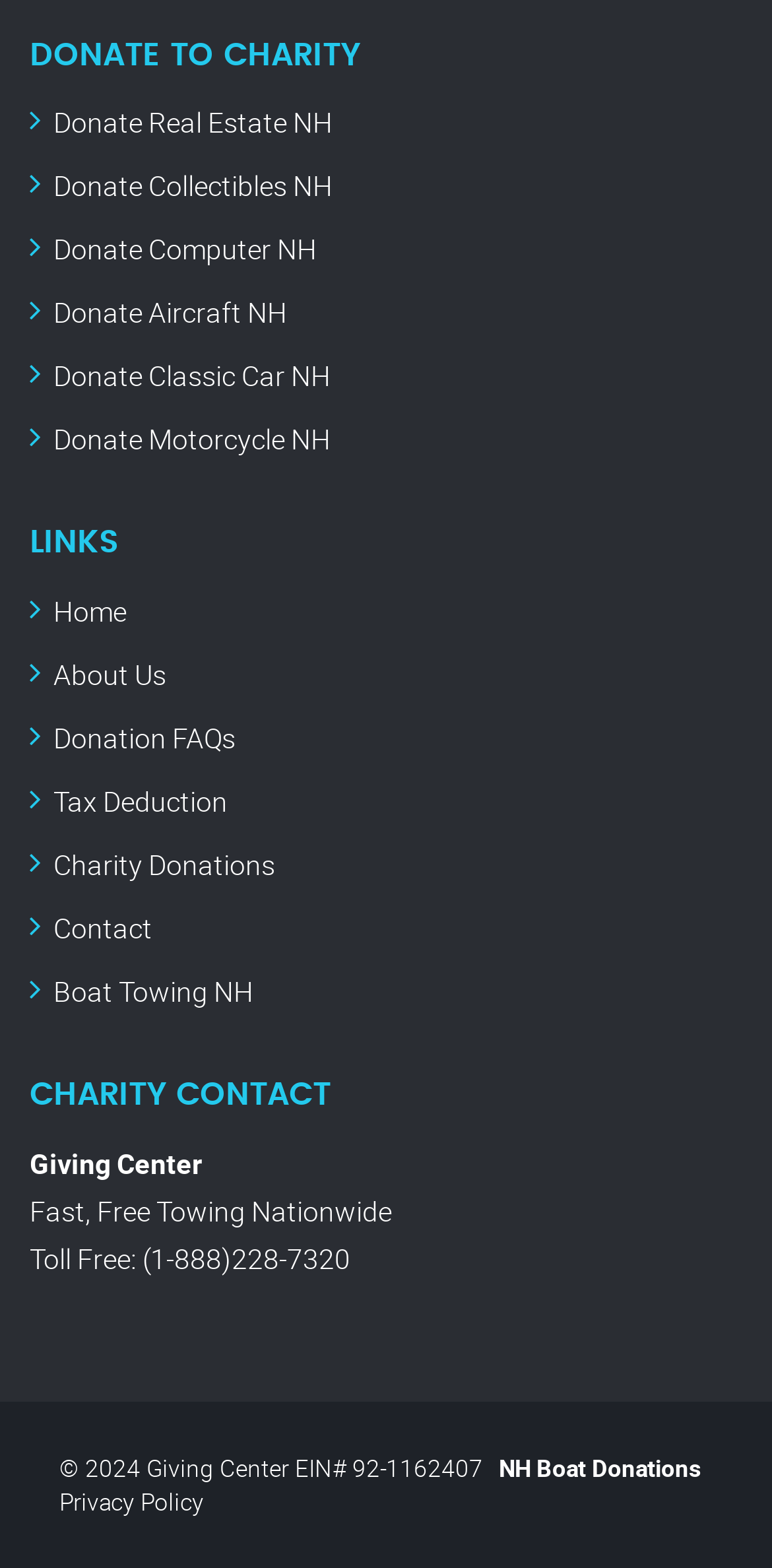What is the EIN number of the organization?
Make sure to answer the question with a detailed and comprehensive explanation.

The EIN number of the organization can be found at the bottom of the webpage, where it is listed as 'EIN# 92-1162407'.